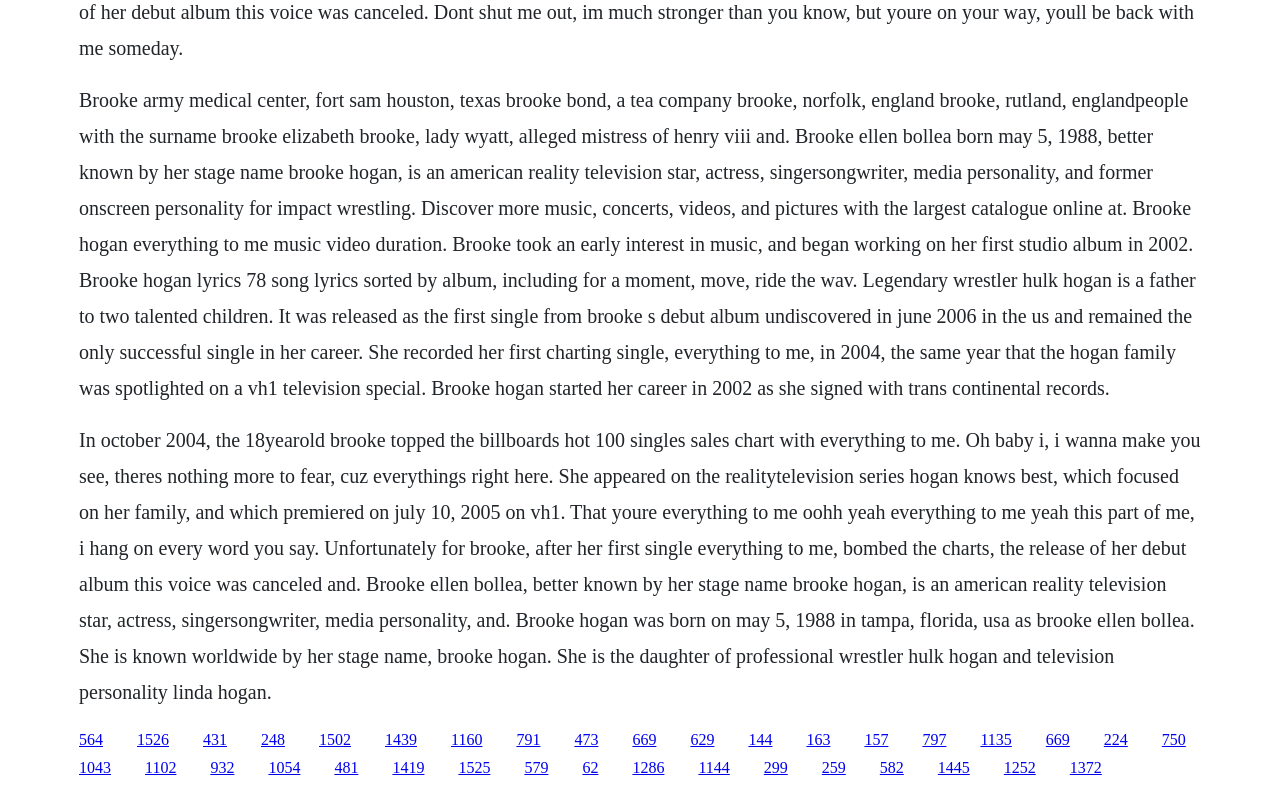Given the webpage screenshot, identify the bounding box of the UI element that matches this description: "1525".

[0.358, 0.96, 0.383, 0.982]